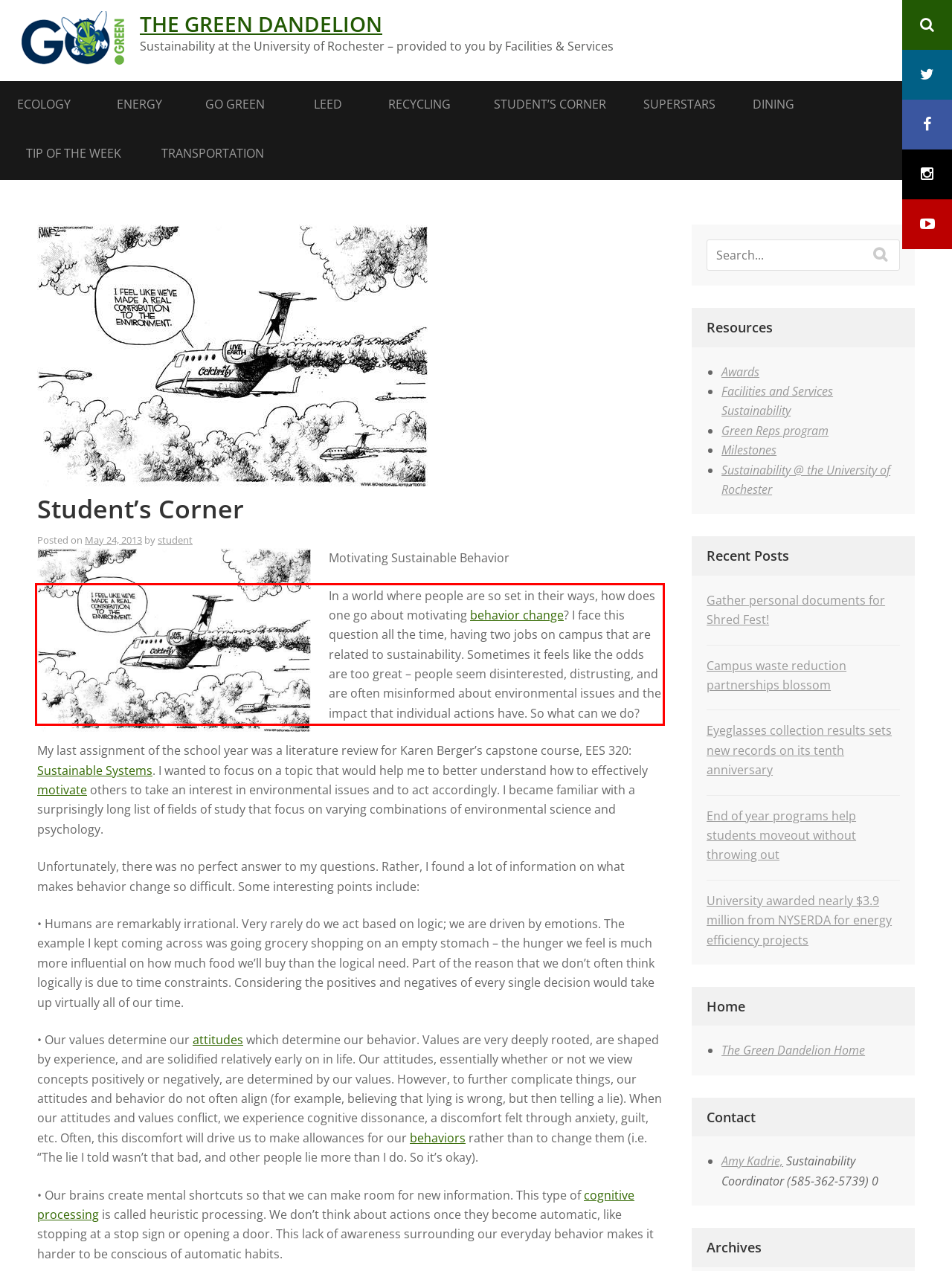Examine the webpage screenshot and use OCR to obtain the text inside the red bounding box.

In a world where people are so set in their ways, how does one go about motivating behavior change? I face this question all the time, having two jobs on campus that are related to sustainability. Sometimes it feels like the odds are too great – people seem disinterested, distrusting, and are often misinformed about environmental issues and the impact that individual actions have. So what can we do?